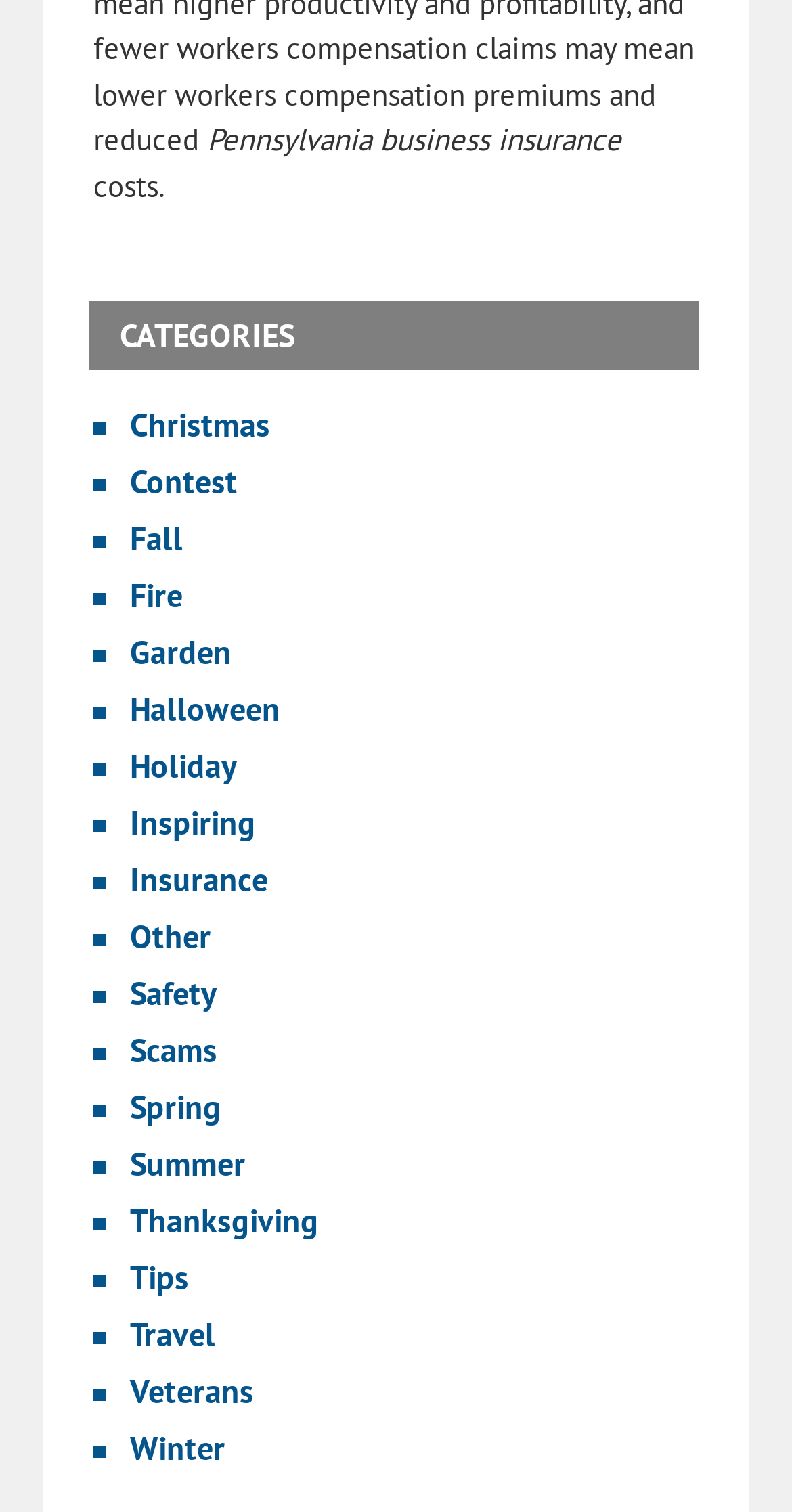Please find the bounding box coordinates for the clickable element needed to perform this instruction: "read about Pennsylvania business insurance".

[0.261, 0.079, 0.784, 0.105]